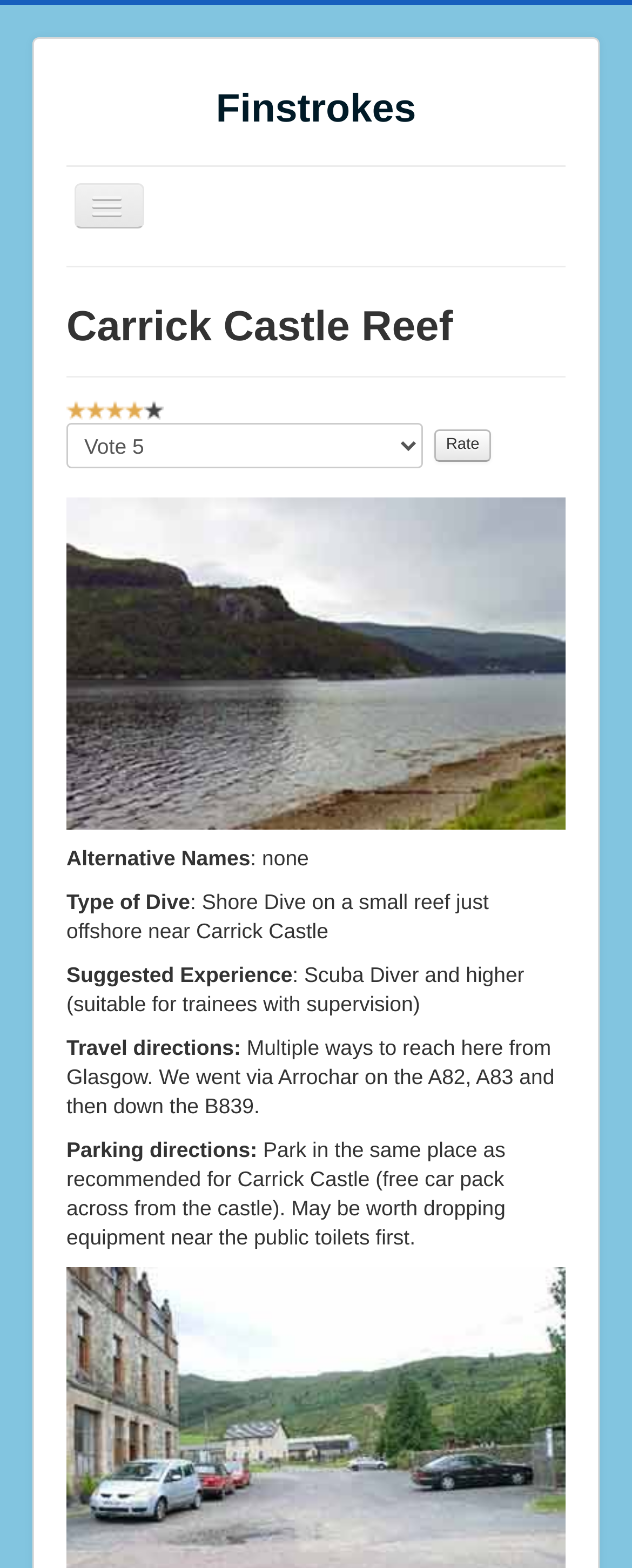Find the bounding box of the UI element described as: "Links". The bounding box coordinates should be given as four float values between 0 and 1, i.e., [left, top, right, bottom].

[0.105, 0.412, 0.895, 0.445]